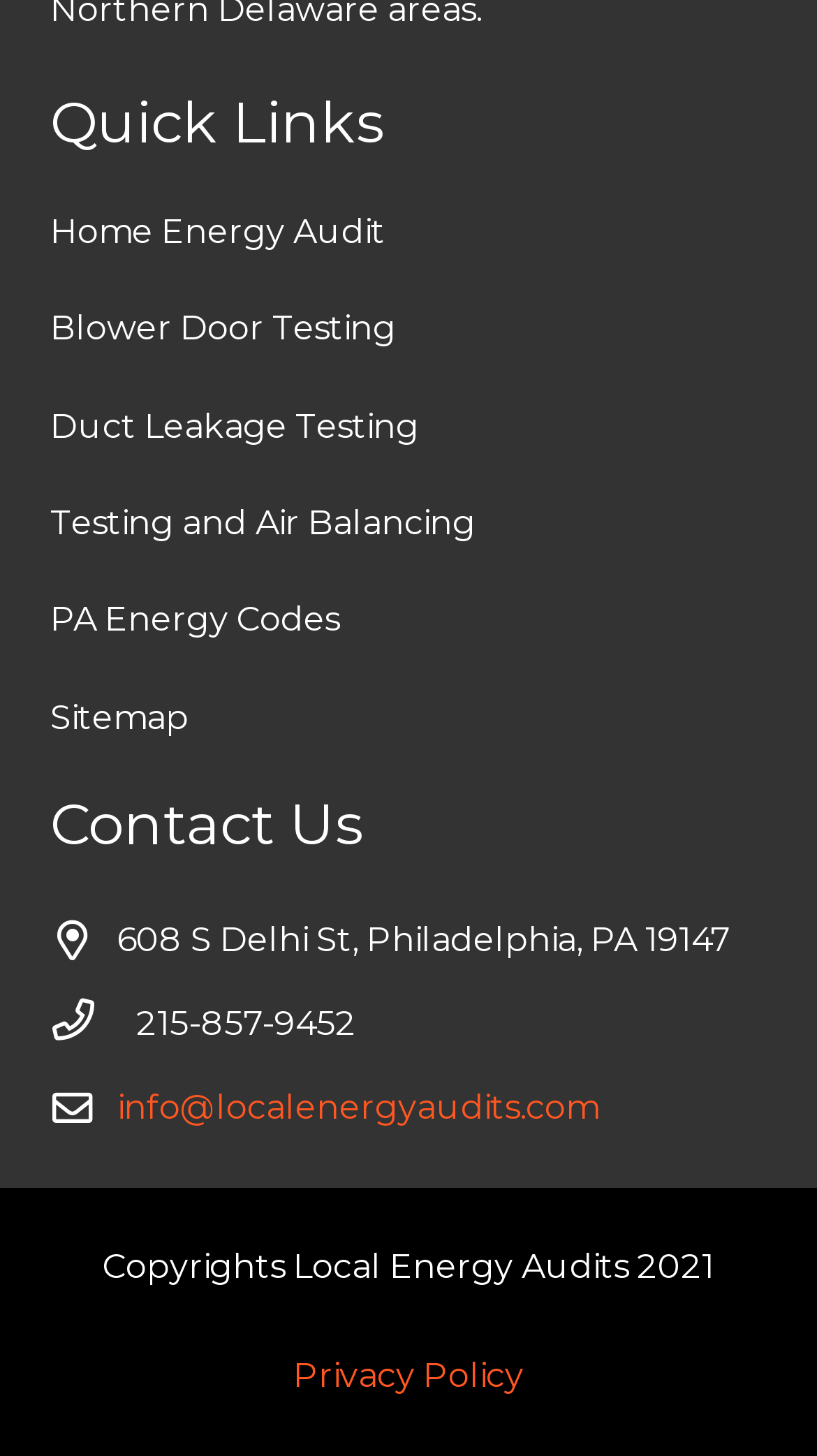Respond to the question with just a single word or phrase: 
What is the address of Local Energy Audits?

608 S Delhi St, Philadelphia, PA 19147